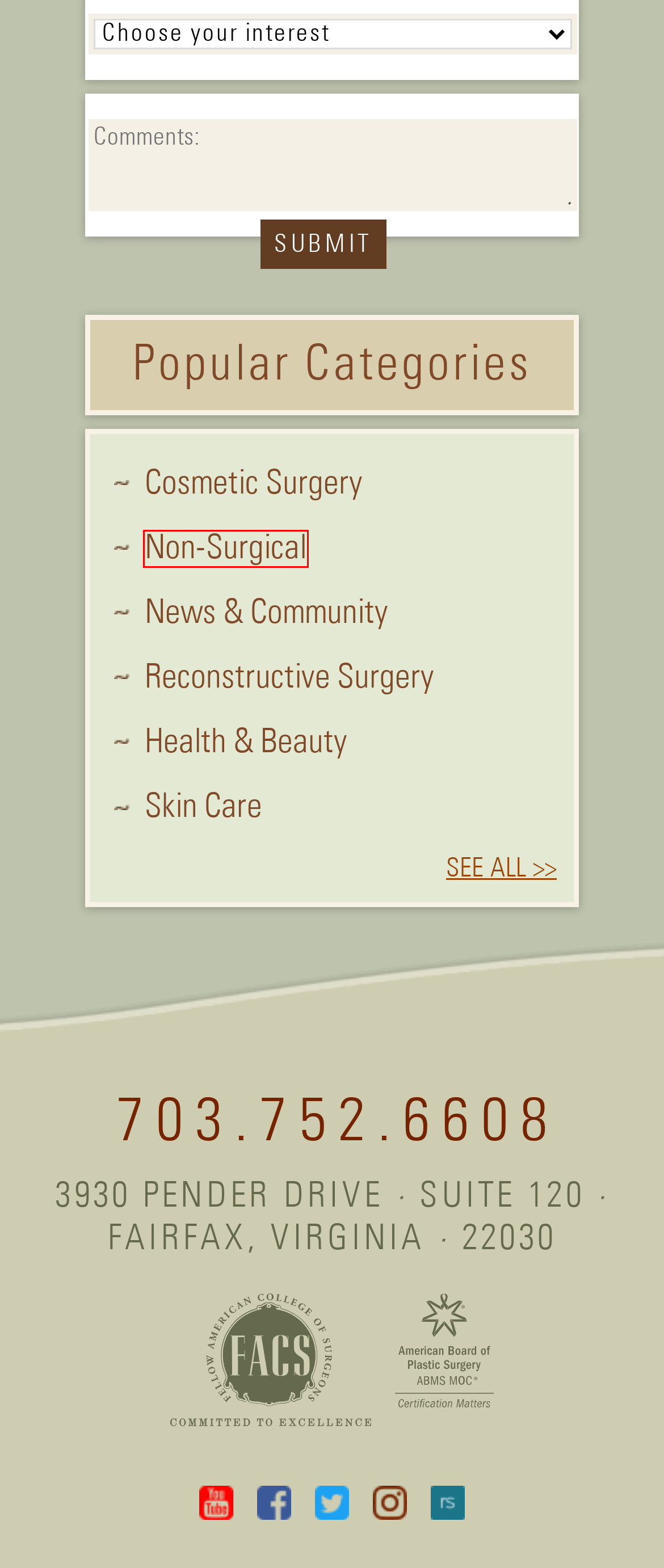You are presented with a screenshot of a webpage containing a red bounding box around an element. Determine which webpage description best describes the new webpage after clicking on the highlighted element. Here are the candidates:
A. Reconstructive Surgery Archives - Dr. Hess
B. Christopher L. Hess, MD FACS | ACS Profile | ACS
C. Non-Surgical Archives - Dr. Hess
D. News & Community Archives - Dr. Hess
E. Blog Categories - Dr. Hess
F. Health & Beauty Archives - Dr. Hess
G. Skin Care Archives - Dr. Hess
H. Cosmetic Surgery Costs - Dr. Hess

C